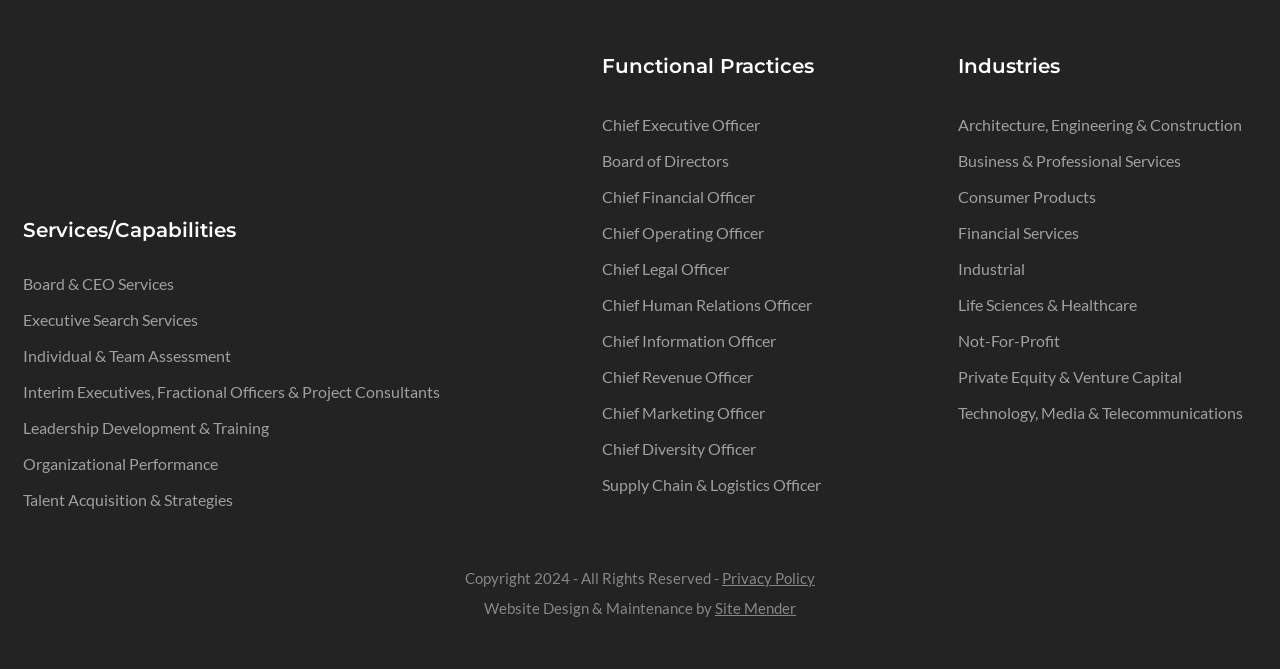Locate the bounding box coordinates of the clickable element to fulfill the following instruction: "View Chief Executive Officer". Provide the coordinates as four float numbers between 0 and 1 in the format [left, top, right, bottom].

[0.47, 0.172, 0.593, 0.2]